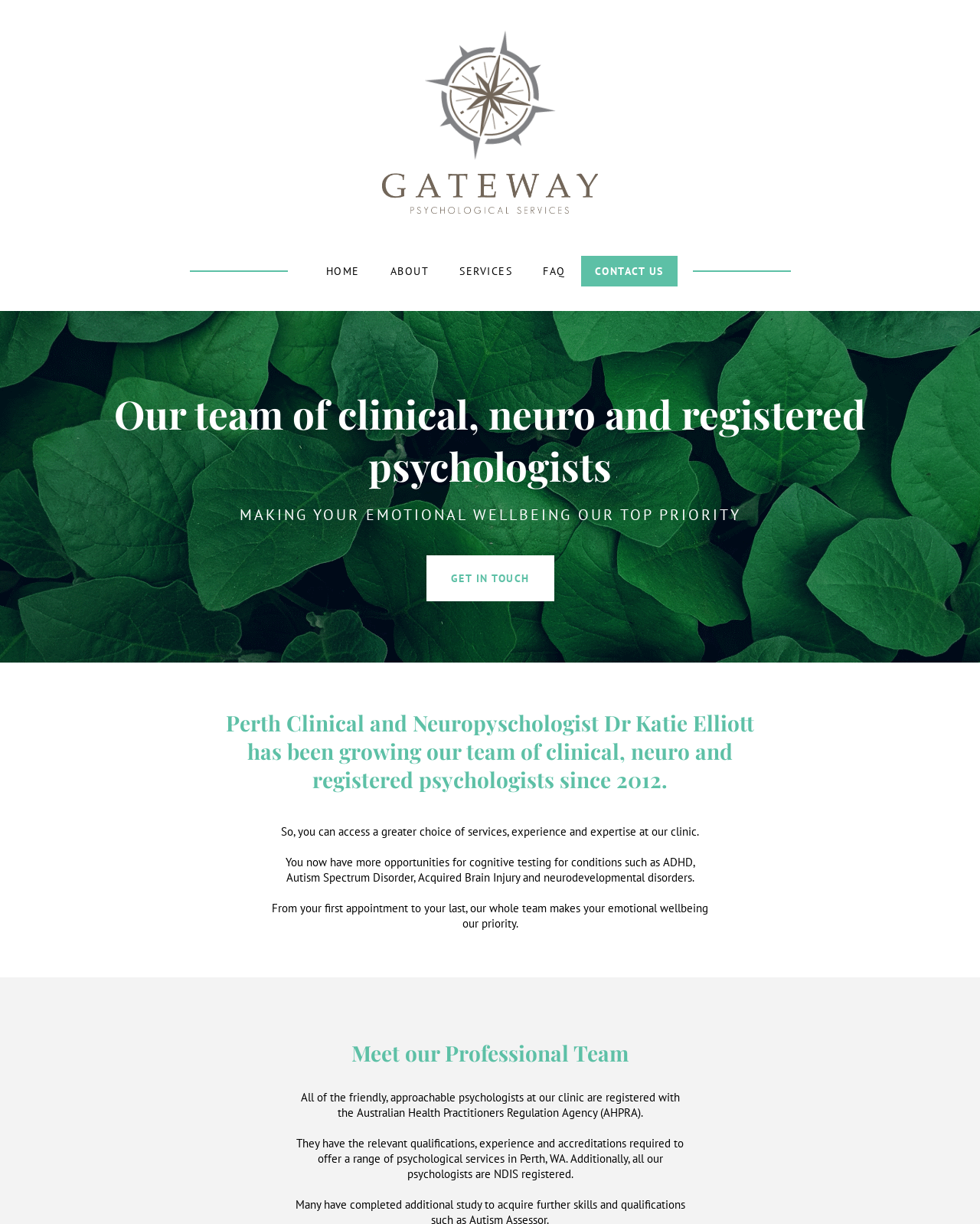Identify the bounding box of the UI element described as follows: "Services". Provide the coordinates as four float numbers in the range of 0 to 1 [left, top, right, bottom].

[0.453, 0.209, 0.538, 0.234]